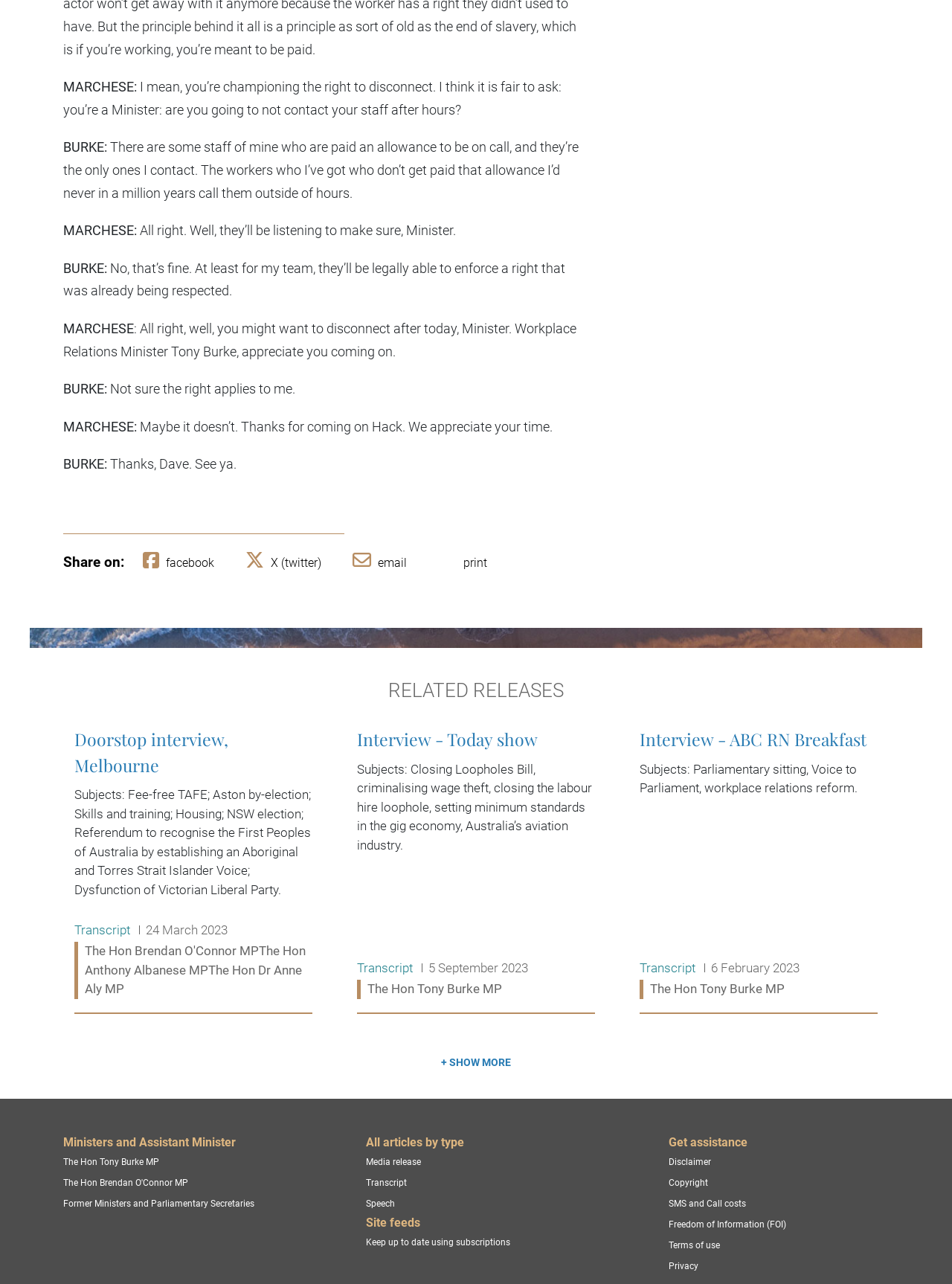Identify the bounding box of the UI component described as: "facebook".

[0.15, 0.433, 0.225, 0.444]